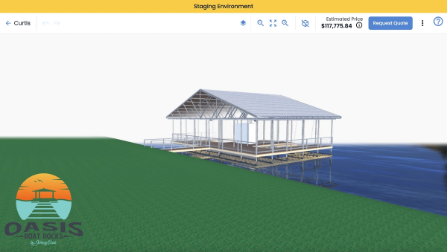What is the estimated price of the custom boat dock?
From the image, provide a succinct answer in one word or a short phrase.

$17,779.84